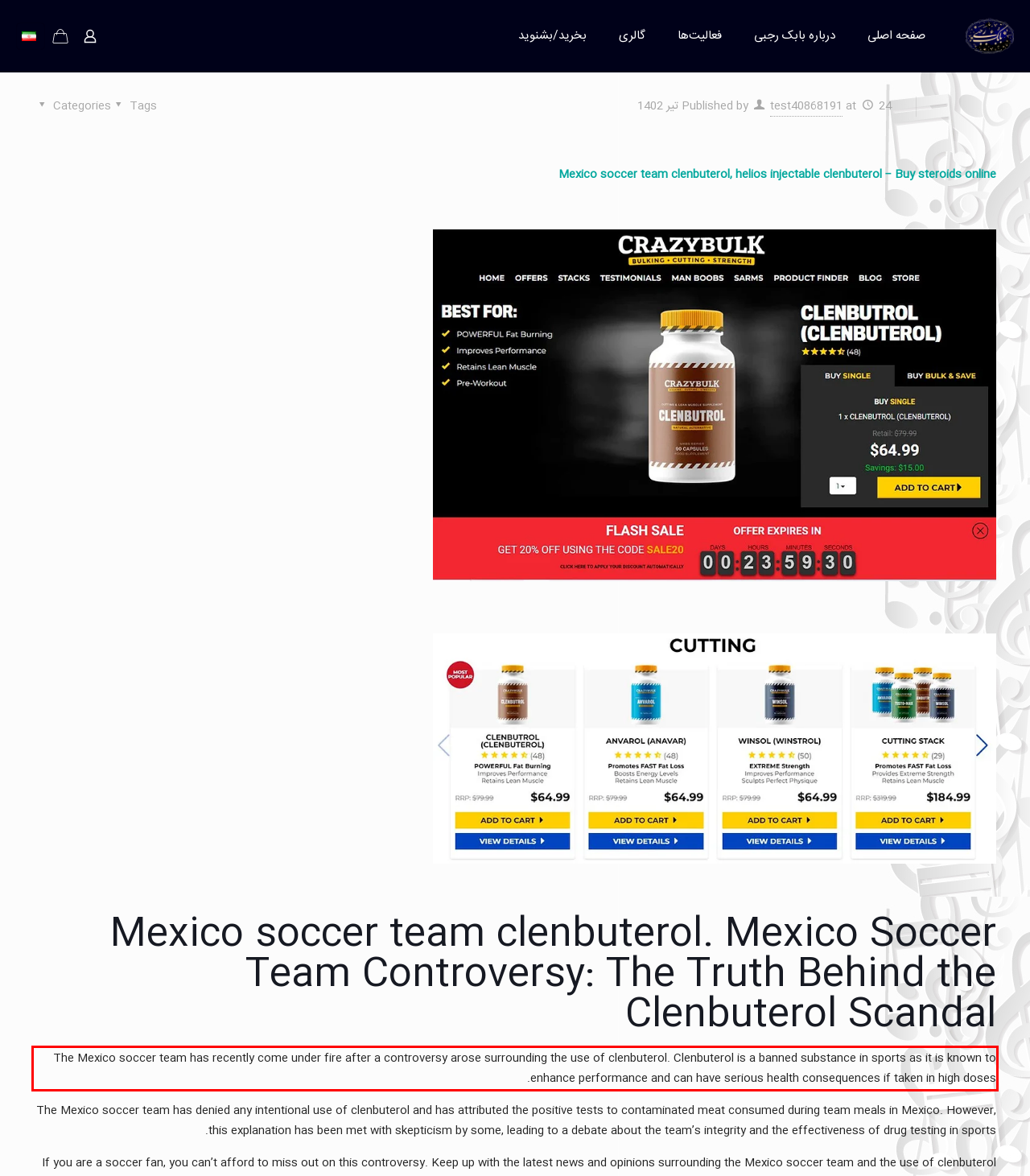Given a screenshot of a webpage, locate the red bounding box and extract the text it encloses.

The Mexico soccer team has recently come under fire after a controversy arose surrounding the use of clenbuterol. Clenbuterol is a banned substance in sports as it is known to enhance performance and can have serious health consequences if taken in high doses.